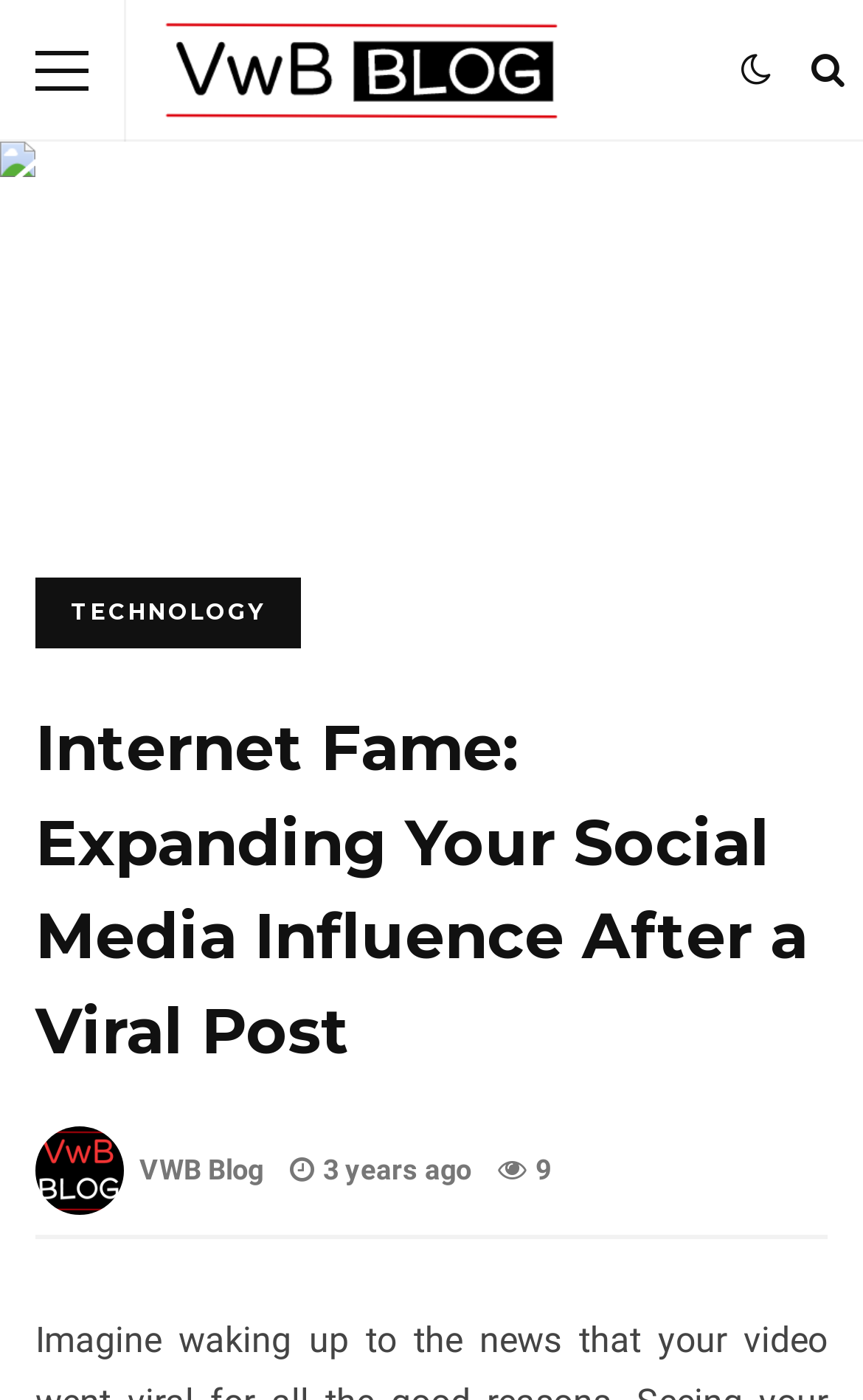Locate the bounding box of the UI element defined by this description: "VWB Blog". The coordinates should be given as four float numbers between 0 and 1, formatted as [left, top, right, bottom].

[0.041, 0.824, 0.305, 0.847]